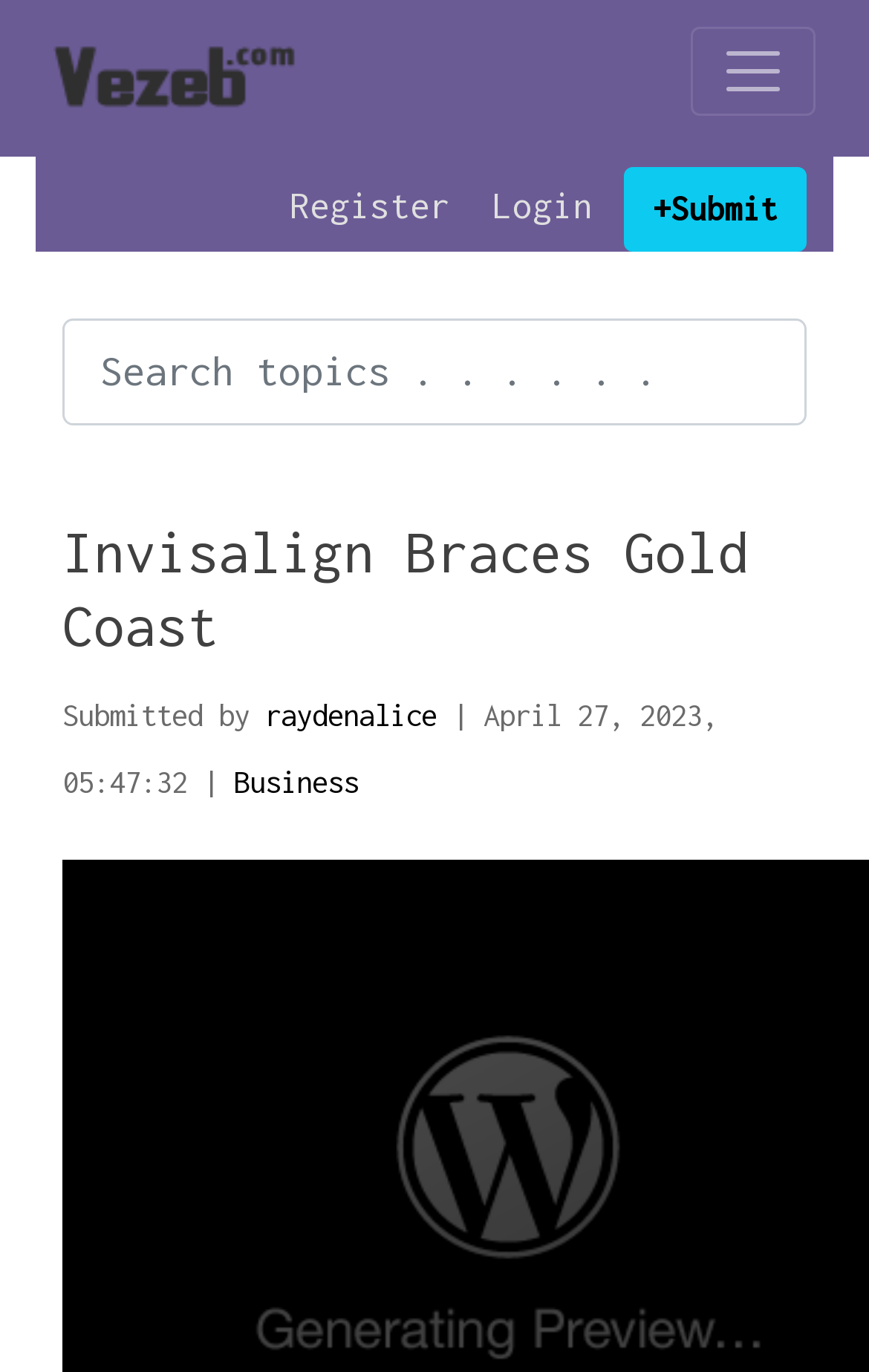Kindly provide the bounding box coordinates of the section you need to click on to fulfill the given instruction: "Enrol now for the Employer Branding Learning Academy".

None